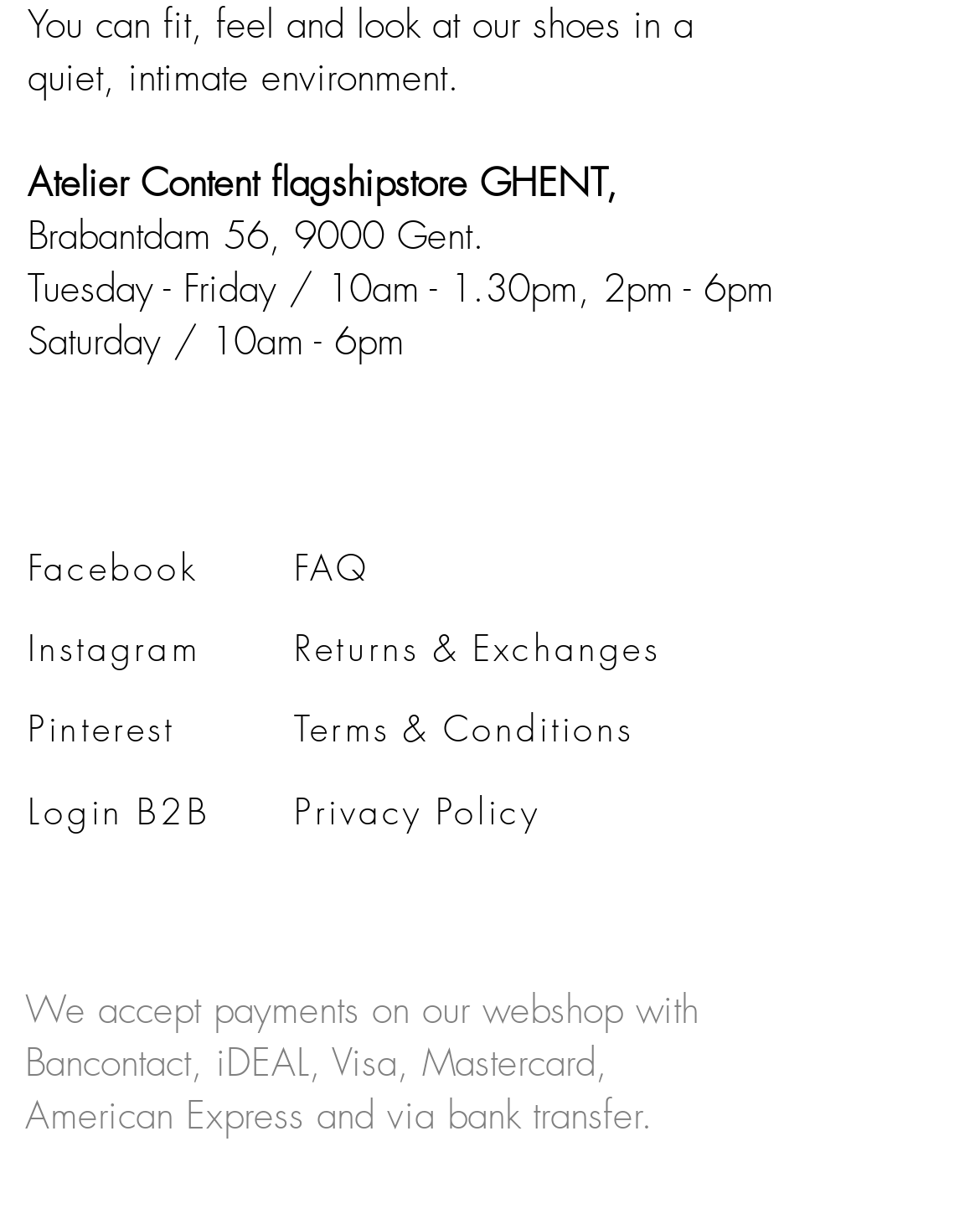Please identify the bounding box coordinates of the area I need to click to accomplish the following instruction: "Check Returns & Exchanges".

[0.3, 0.512, 0.673, 0.551]